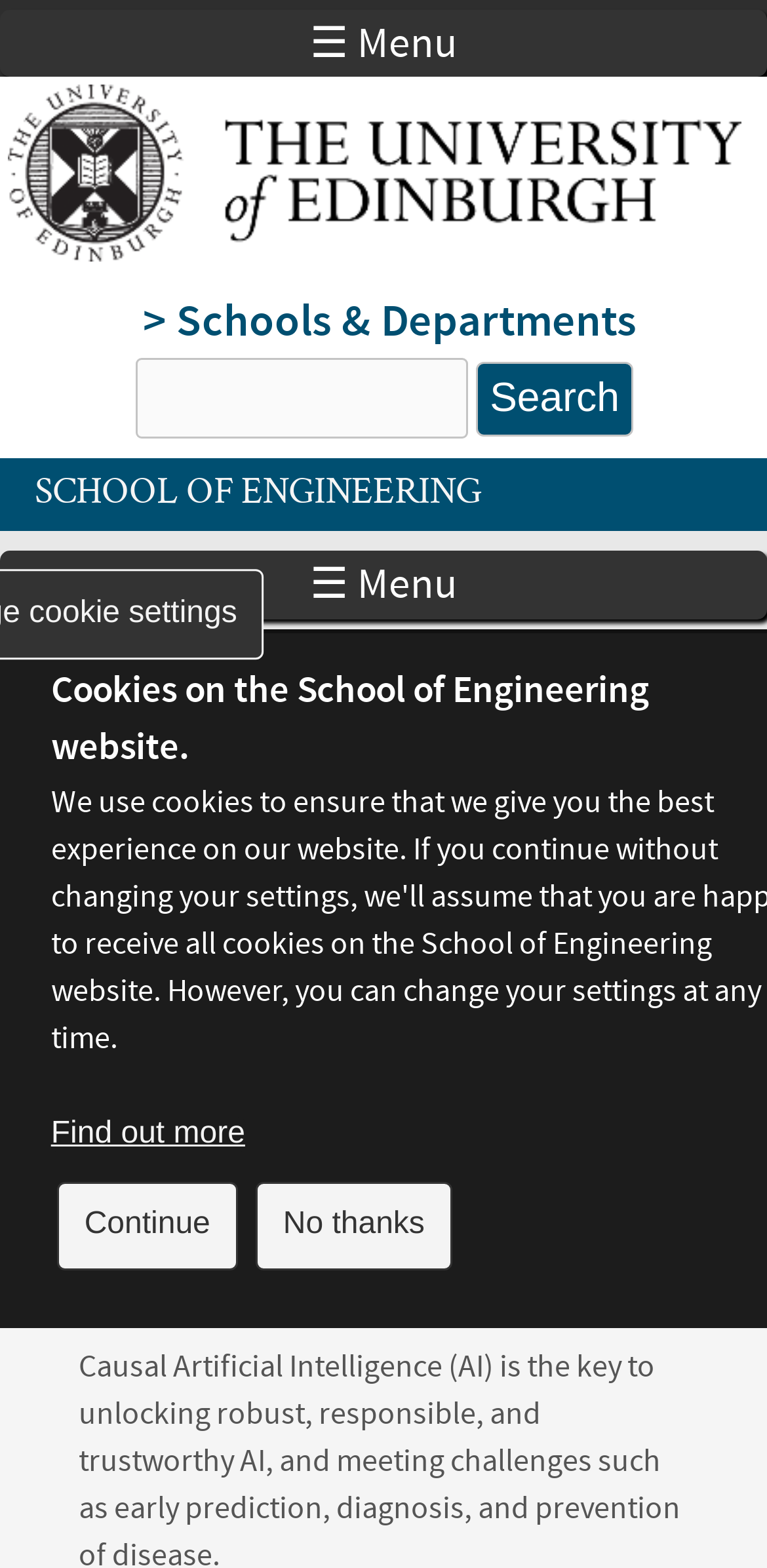Determine the bounding box coordinates for the clickable element to execute this instruction: "Go to the University of Edinburgh homepage". Provide the coordinates as four float numbers between 0 and 1, i.e., [left, top, right, bottom].

[0.01, 0.148, 0.967, 0.173]